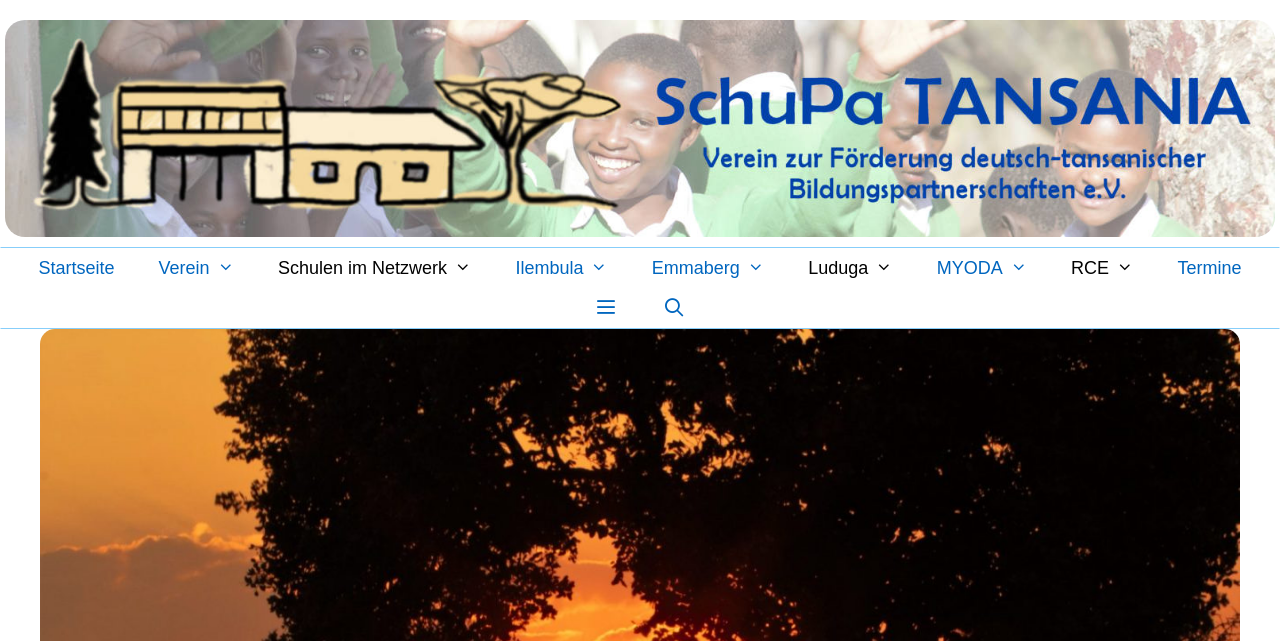What is the icon name of the button in the navigation section?
Please provide a comprehensive answer based on the contents of the image.

I found a button element in the navigation section with the description '', which represents an icon. The icon name is ''.